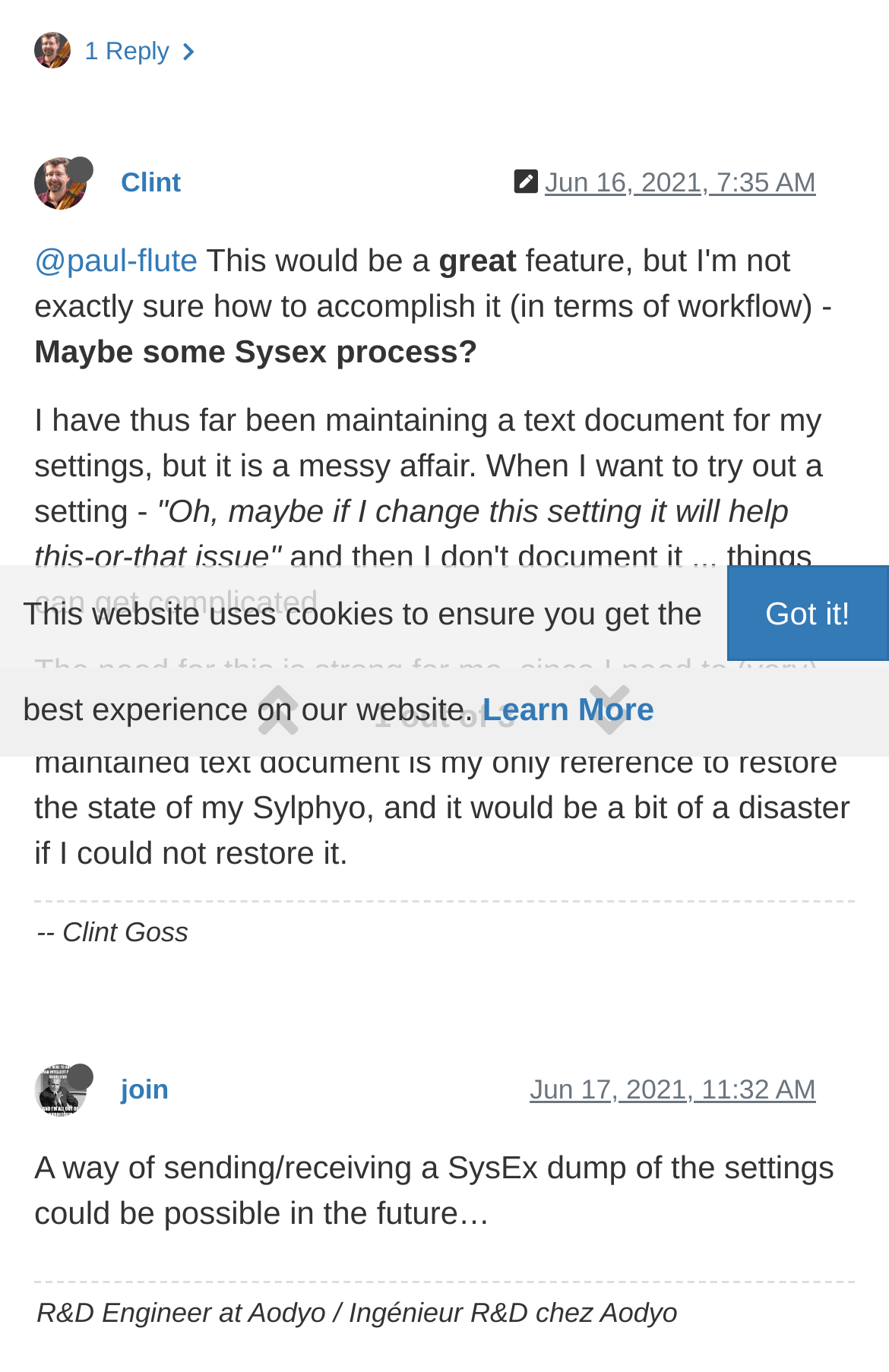From the webpage screenshot, predict the bounding box coordinates (top-left x, top-left y, bottom-right x, bottom-right y) for the UI element described here: 1 out of 3

[0.369, 0.497, 0.641, 0.556]